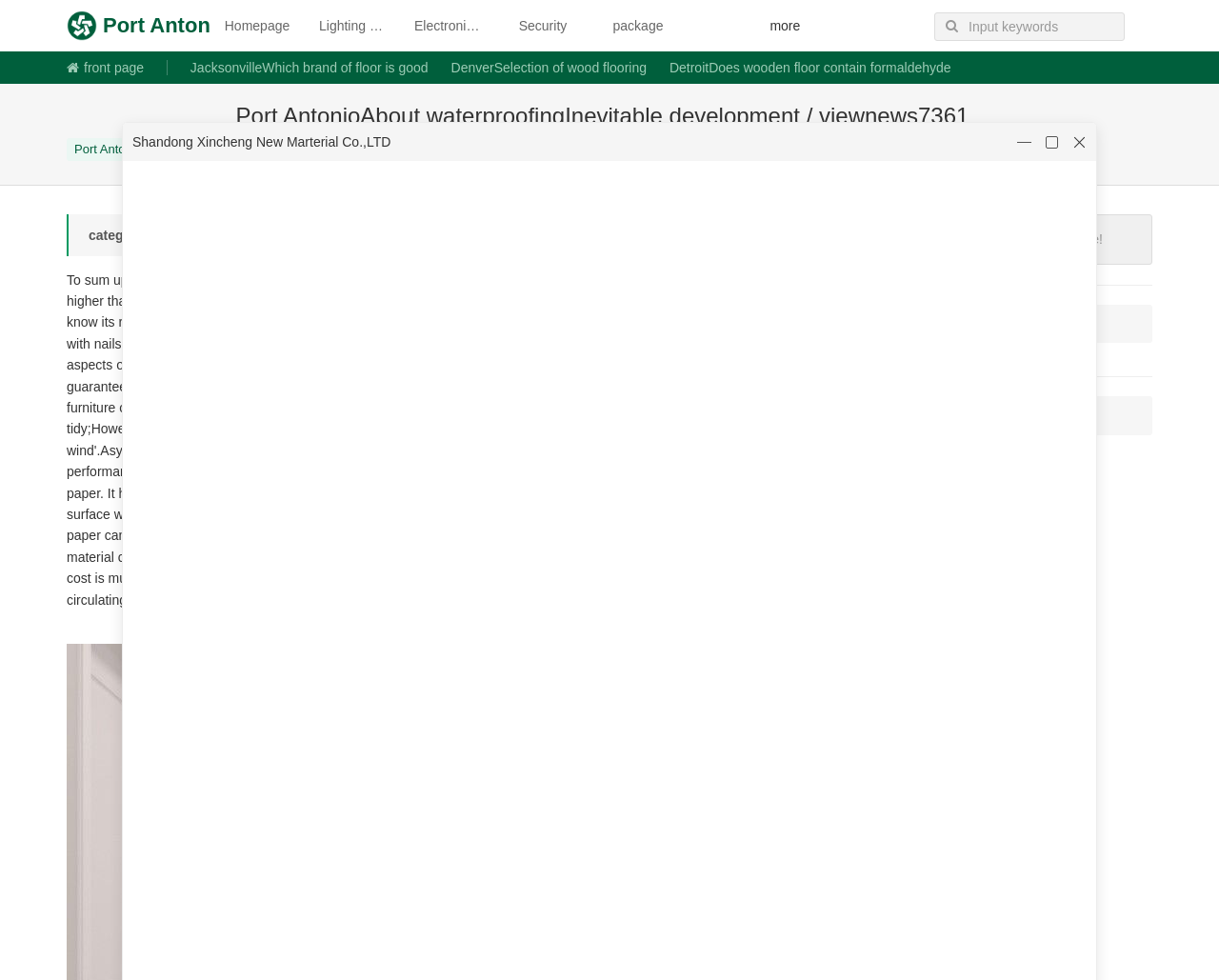Given the element description "energy", identify the bounding box of the corresponding UI element.

[0.254, 0.315, 0.324, 0.367]